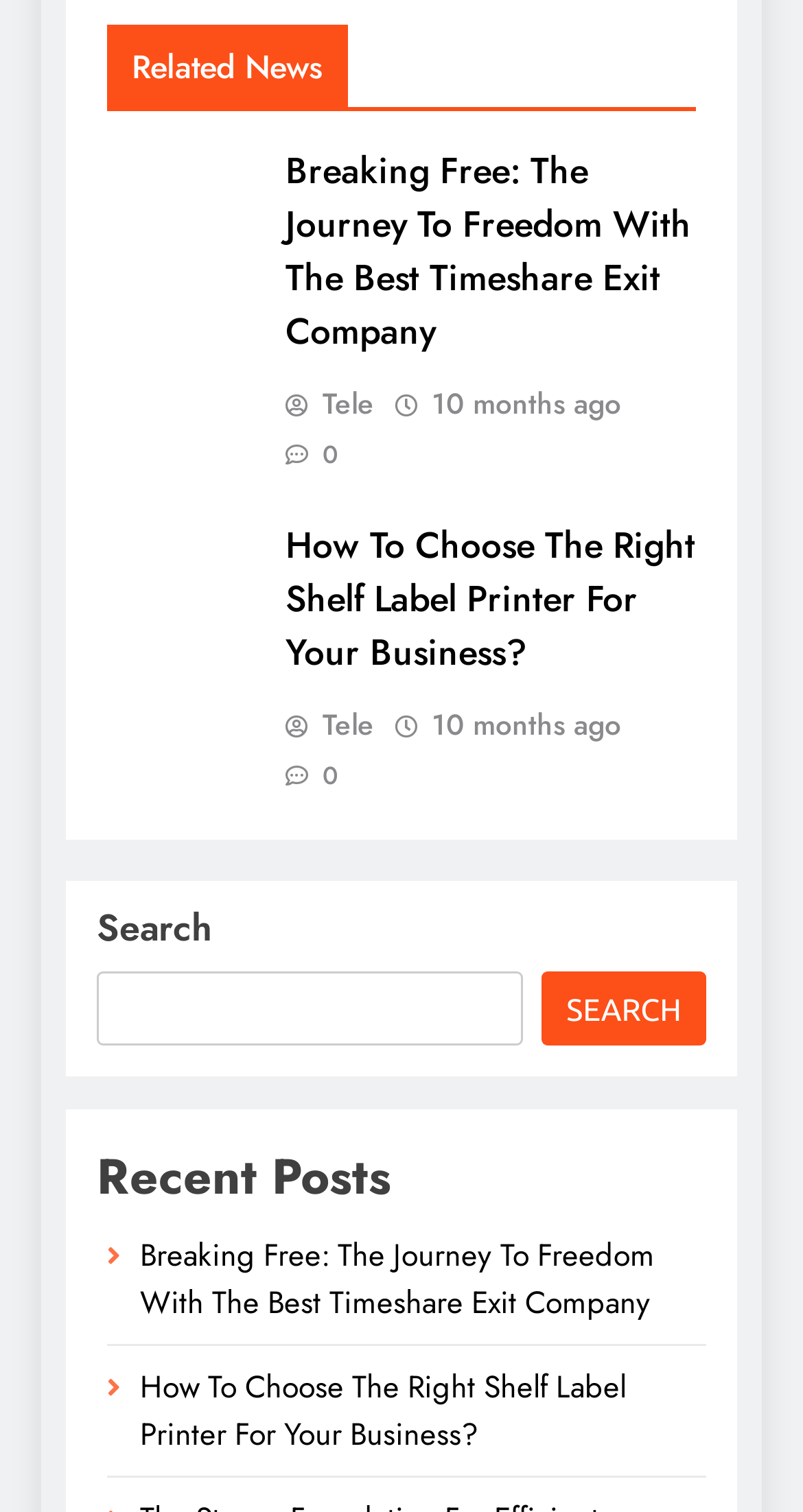How many figures are there in the first news article?
From the details in the image, answer the question comprehensively.

The first news article has a figure element, which suggests that there is one figure in the first news article.